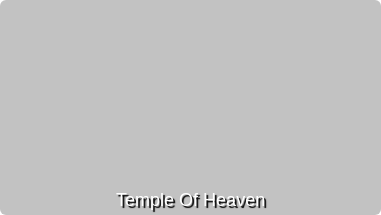What is the Temple of Heaven used for?
Examine the image and provide an in-depth answer to the question.

According to the caption, the Temple of Heaven is a place of worship where emperors used to pray for good harvests, indicating its primary purpose is for religious or spiritual activities.